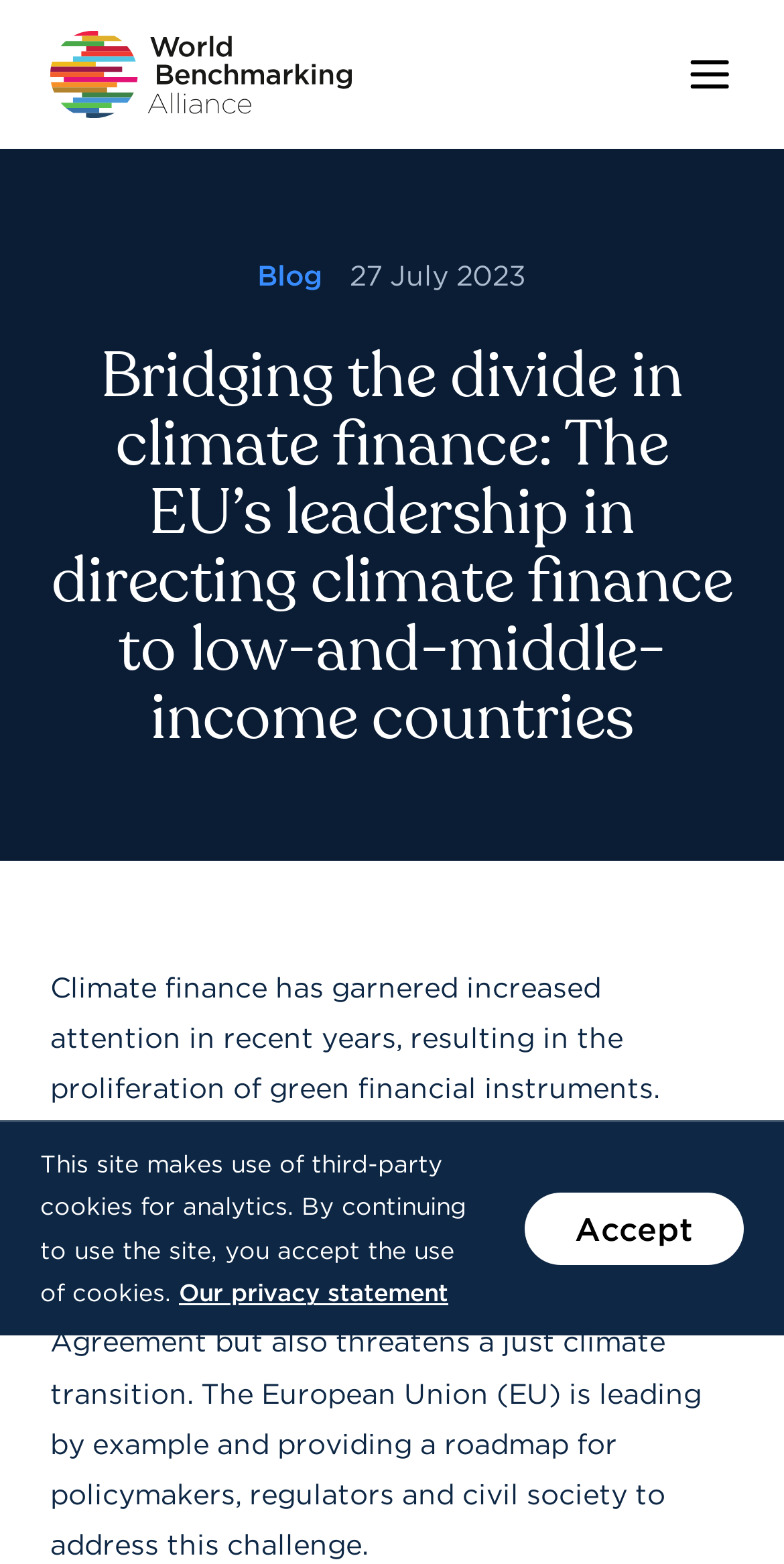Extract the text of the main heading from the webpage.

Bridging the divide in climate finance: The EU’s leadership in directing climate finance to low-and-middle-income countries